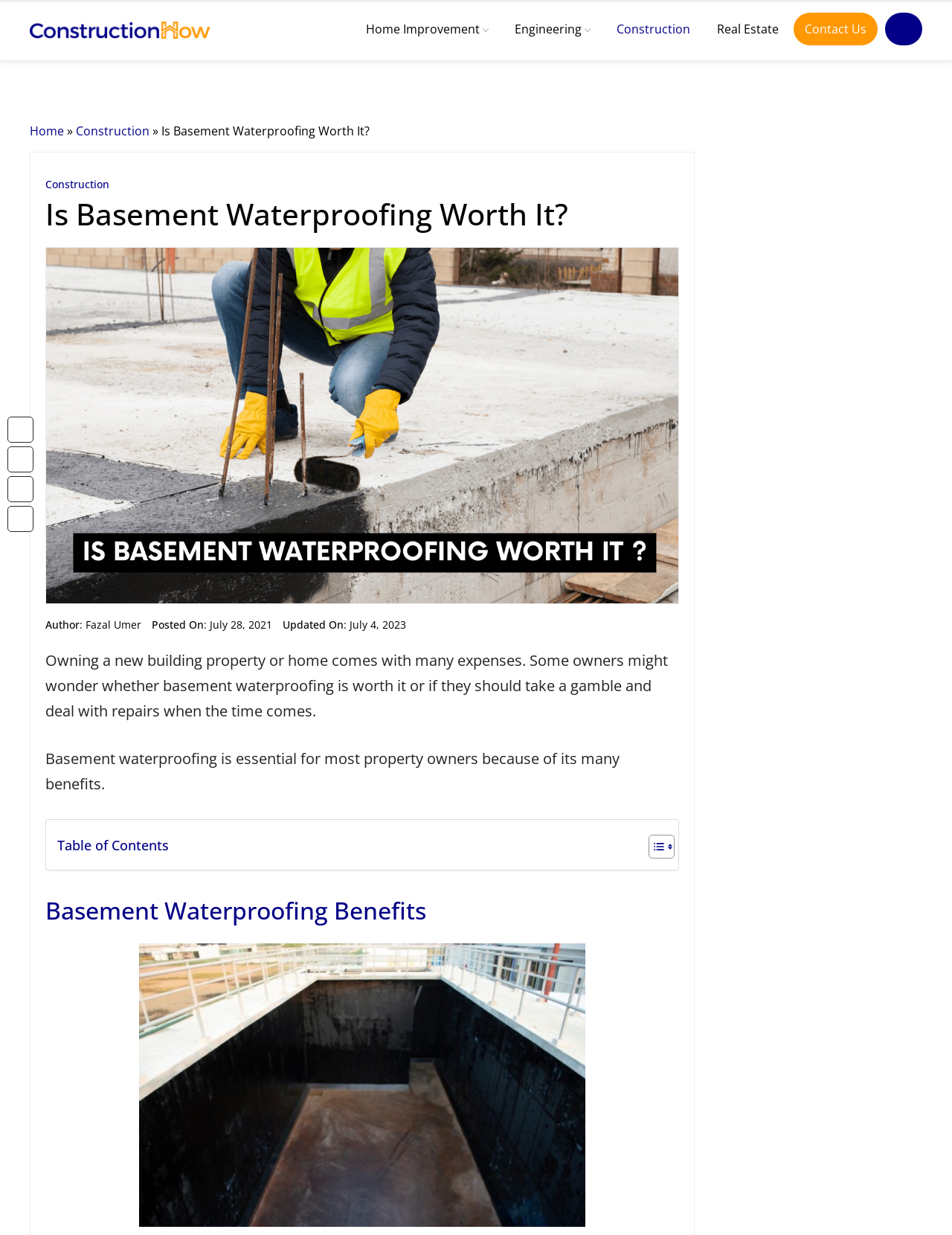Provide the bounding box coordinates of the HTML element this sentence describes: "Real Estate". The bounding box coordinates consist of four float numbers between 0 and 1, i.e., [left, top, right, bottom].

[0.741, 0.01, 0.83, 0.037]